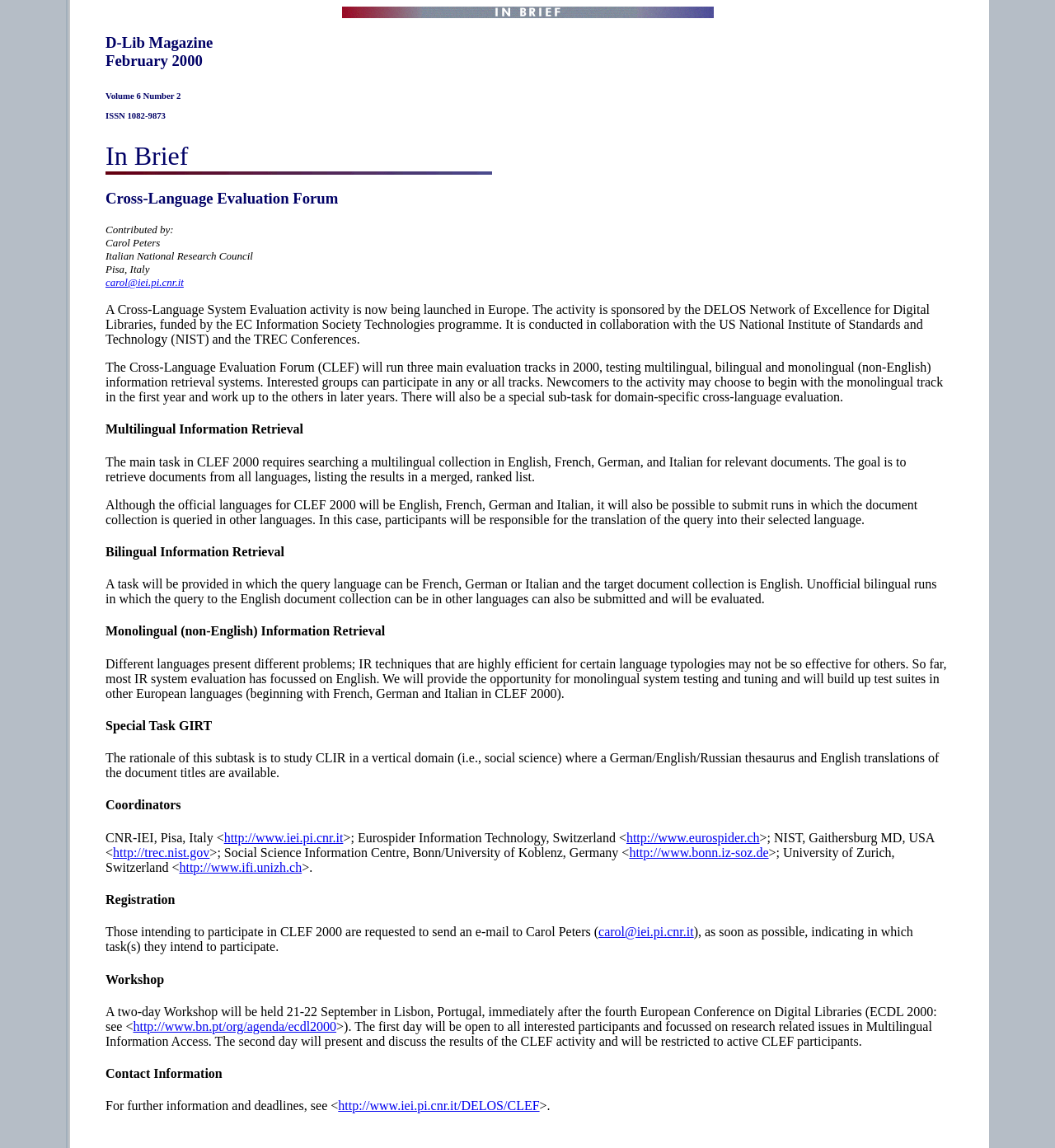Please specify the bounding box coordinates of the clickable section necessary to execute the following command: "Subscribe to get exclusive access to game beta-tests".

None